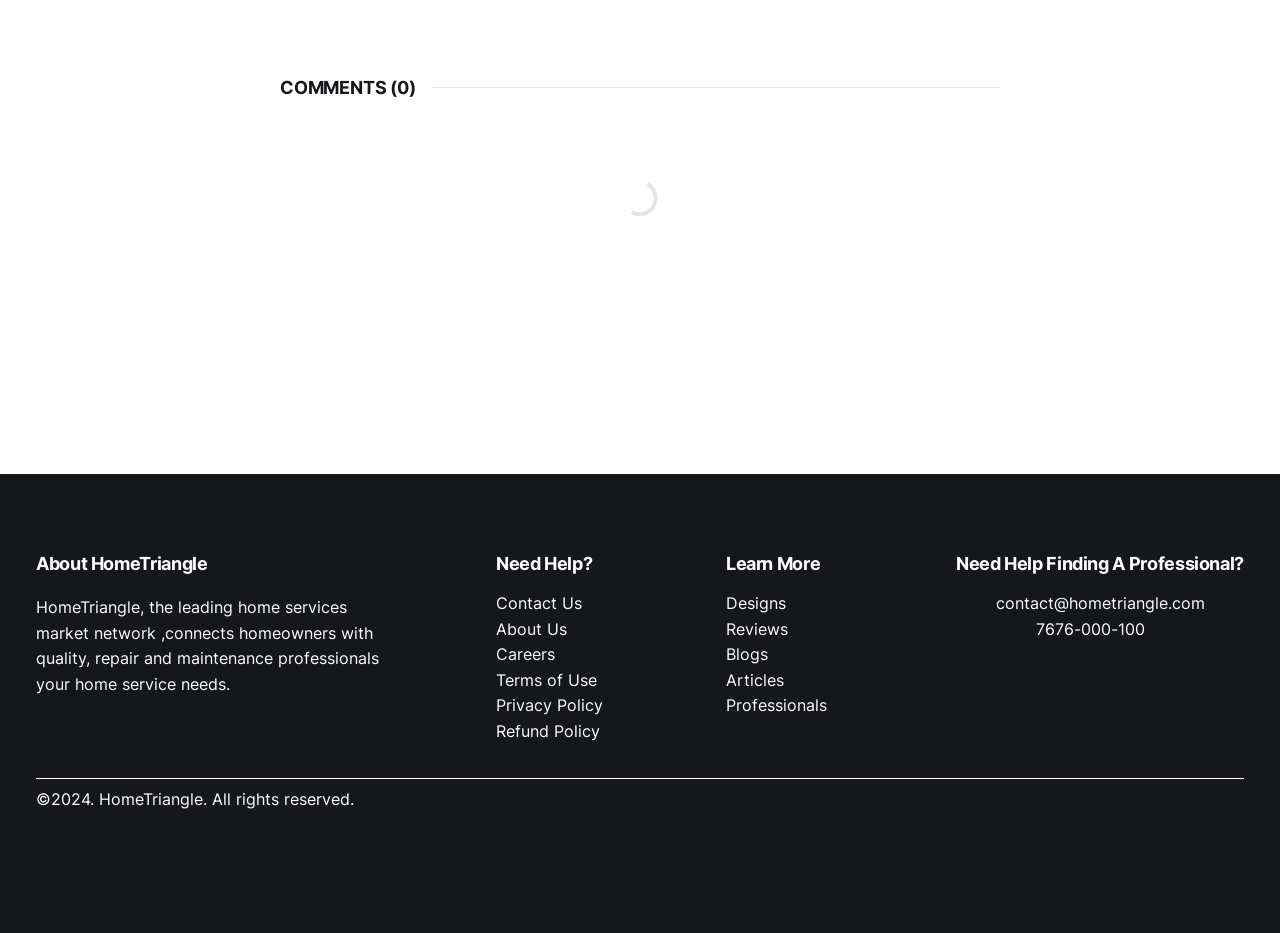Answer the question with a brief word or phrase:
What is the purpose of the company?

connects homeowners with professionals